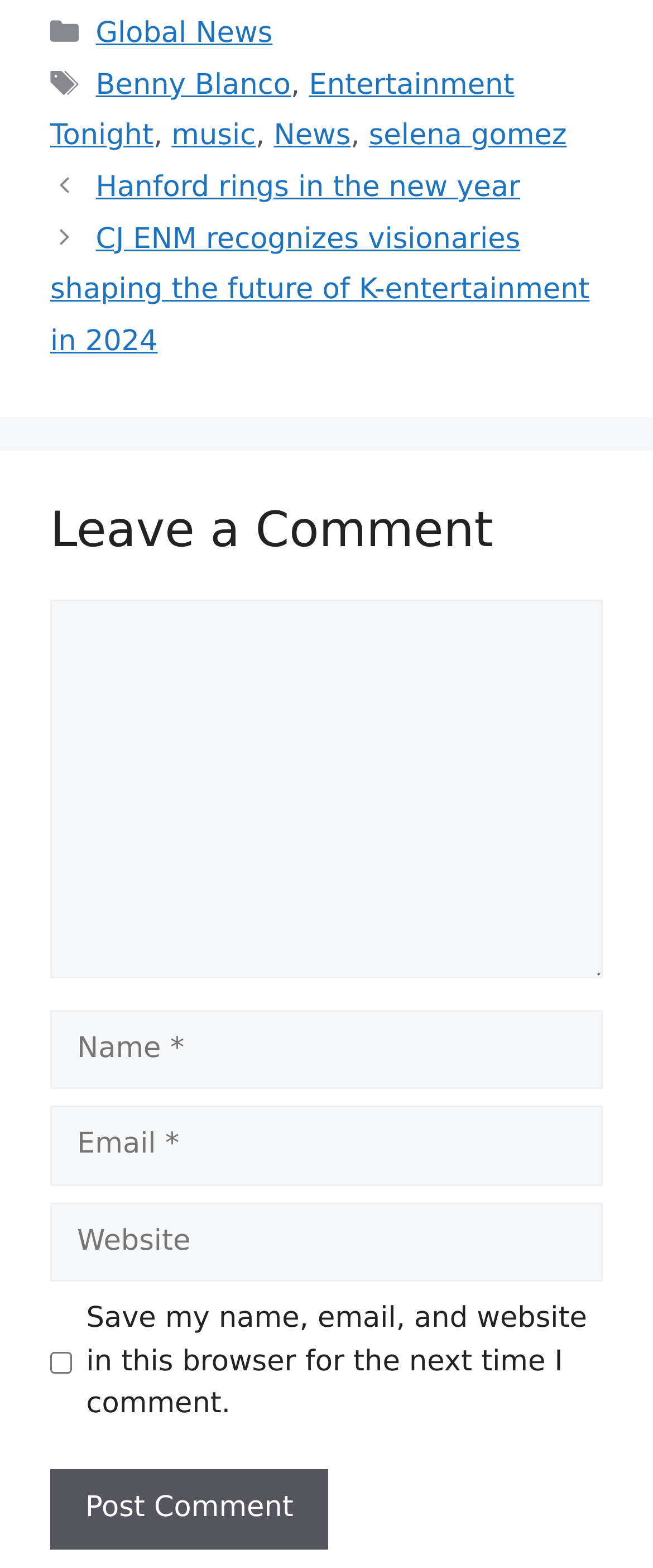Please locate the bounding box coordinates of the element that needs to be clicked to achieve the following instruction: "Click on the 'Post Comment' button". The coordinates should be four float numbers between 0 and 1, i.e., [left, top, right, bottom].

[0.077, 0.937, 0.503, 0.988]